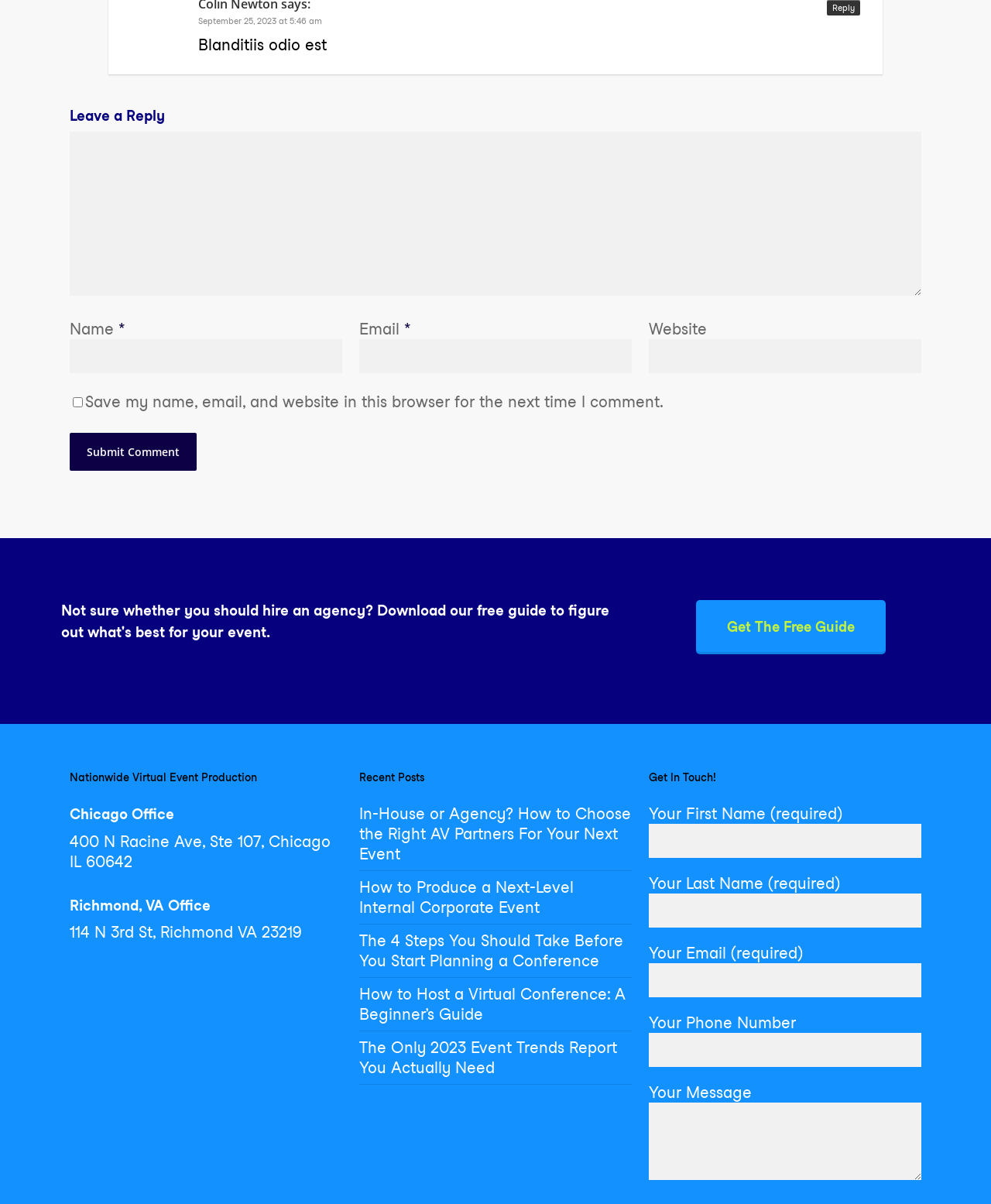What is the purpose of the 'Get In Touch!' section?
Provide a short answer using one word or a brief phrase based on the image.

Contact form